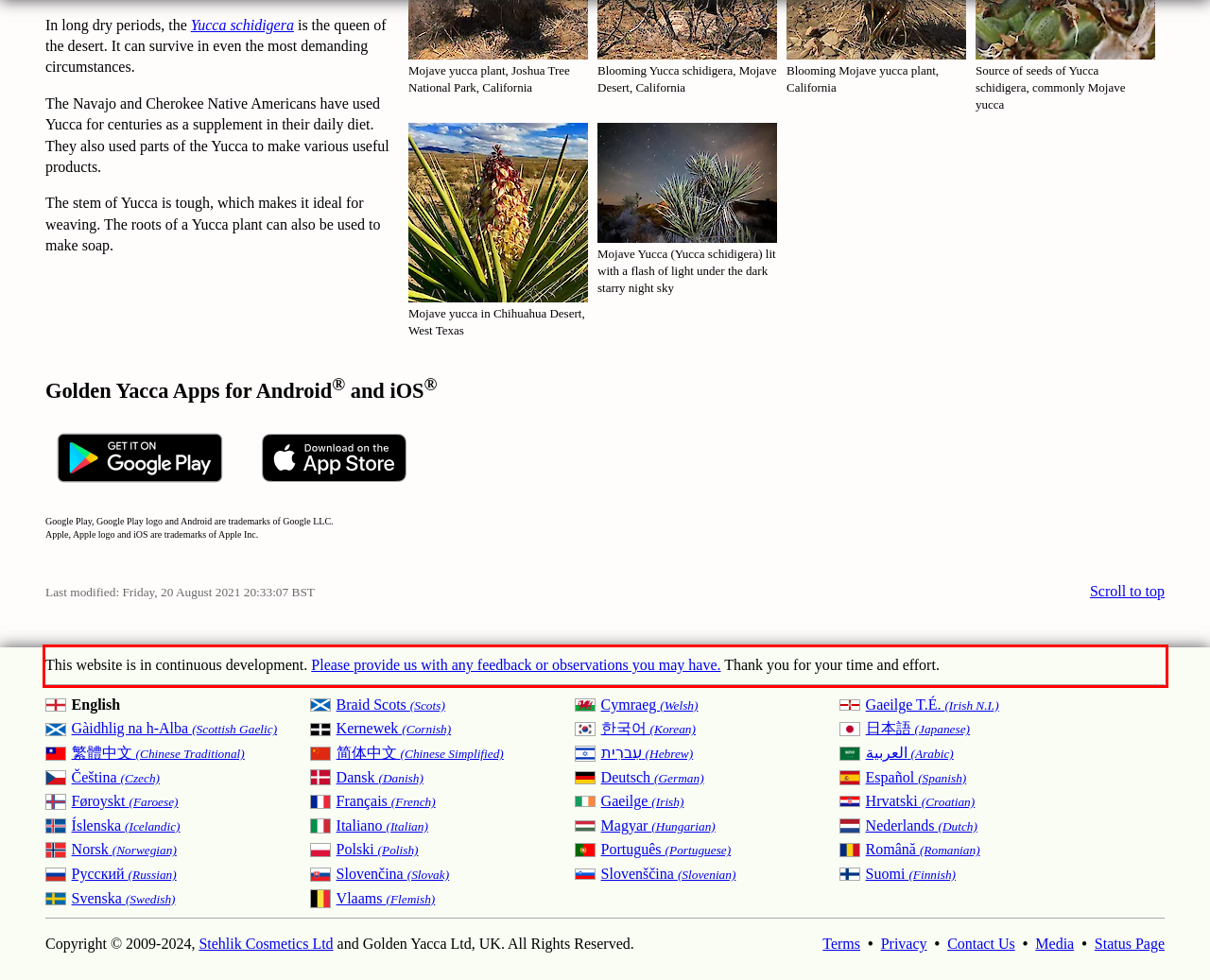Using the provided webpage screenshot, identify and read the text within the red rectangle bounding box.

This website is in continuous development. Please provide us with any feedback or observations you may have. Thank you for your time and effort.